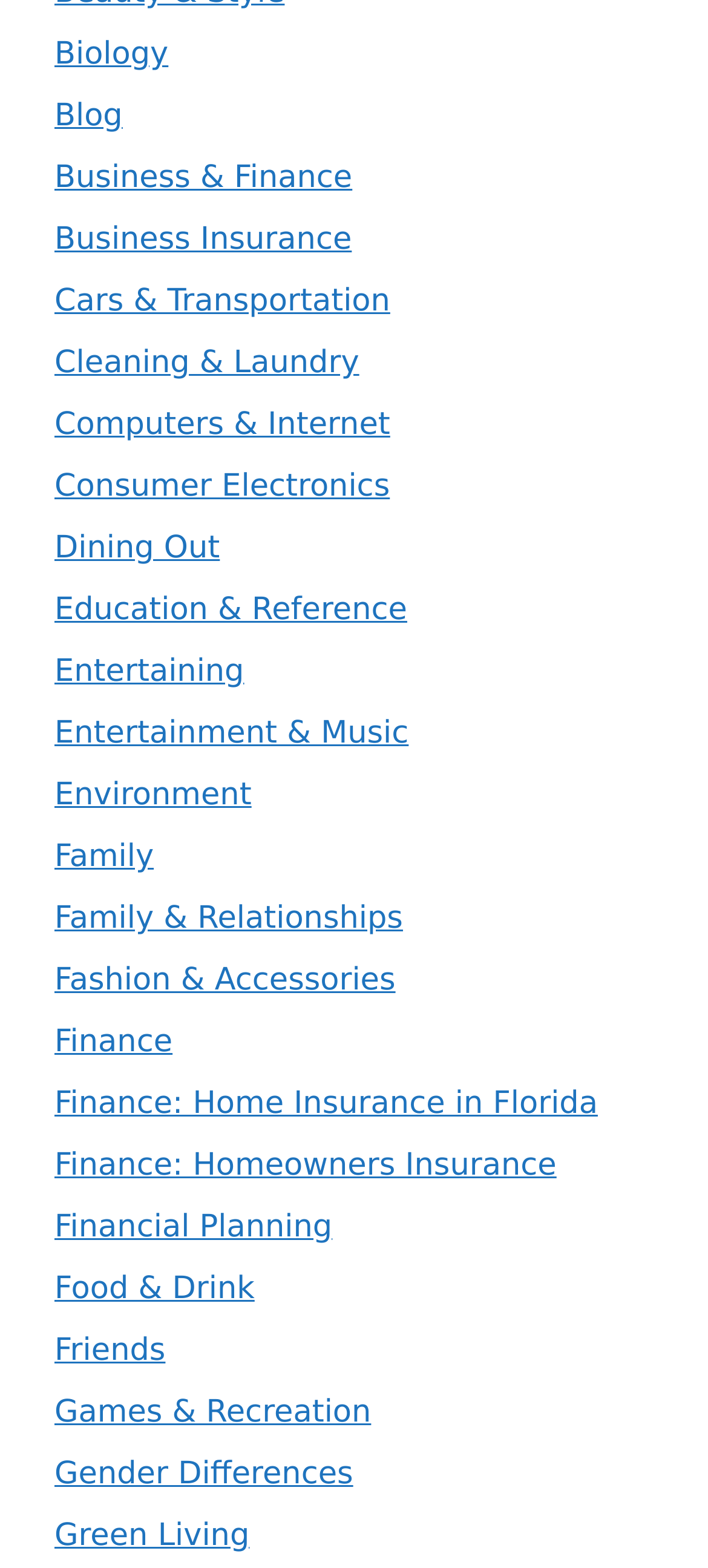Is 'Finance' a subcategory of 'Business & Finance'?
Provide an in-depth and detailed answer to the question.

I examined the list of links and found that 'Finance' is a separate category, not a subcategory of 'Business & Finance'.